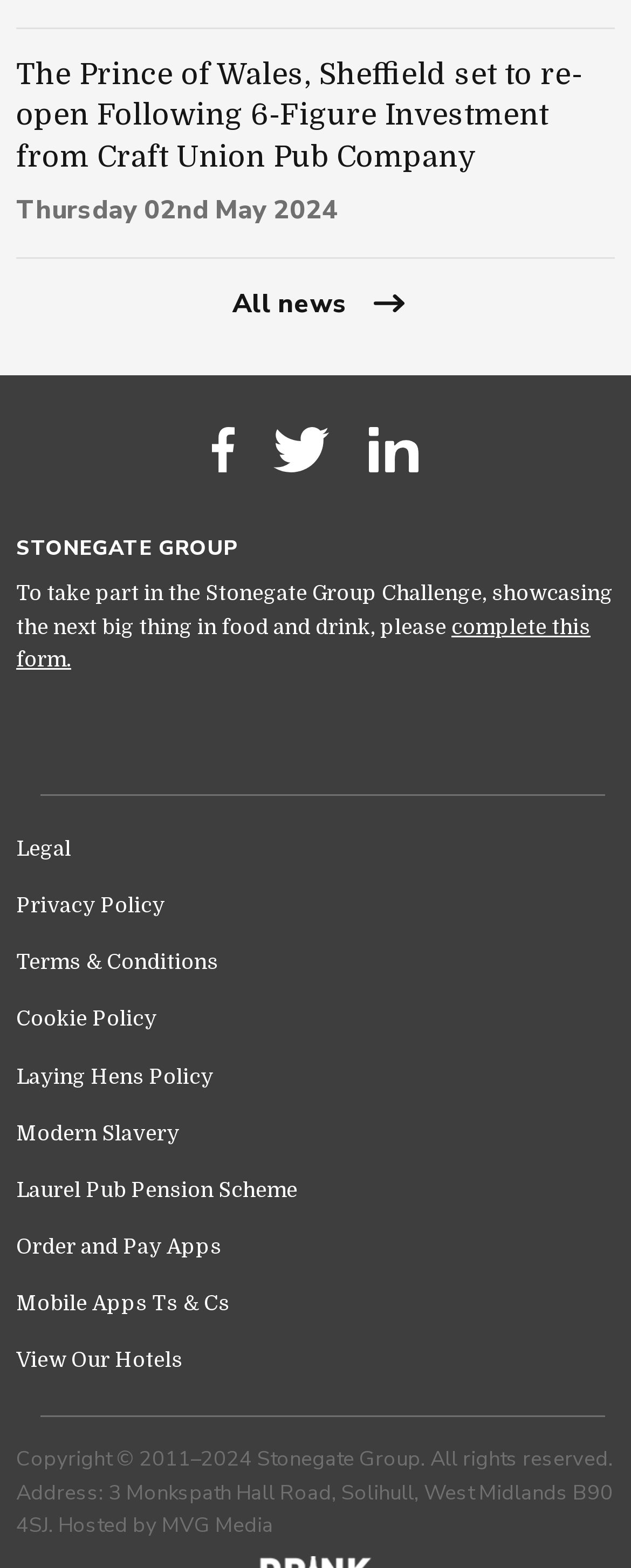Please give a concise answer to this question using a single word or phrase: 
Who hosts the Stonegate Group website?

MVG Media